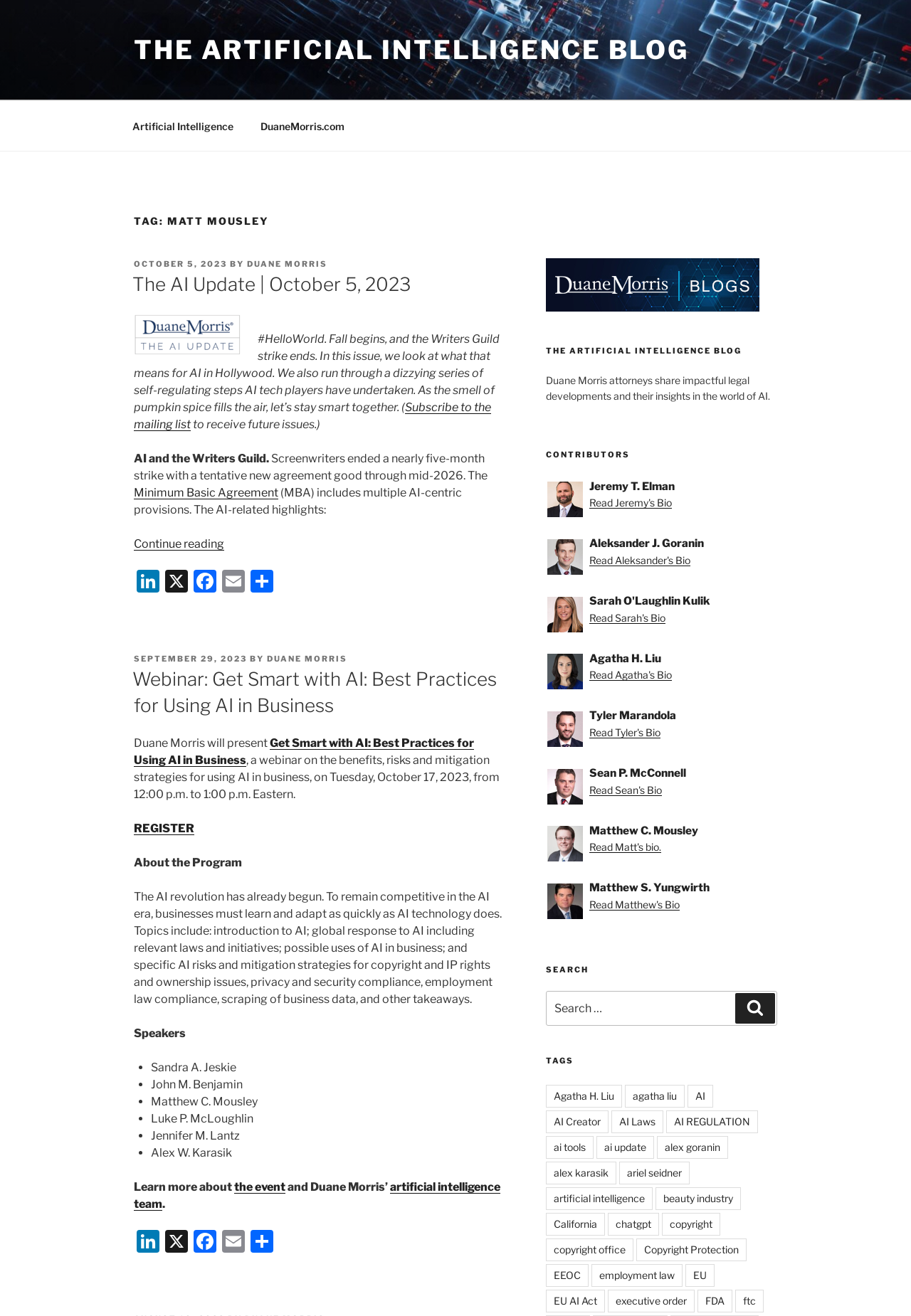Please reply with a single word or brief phrase to the question: 
What is the topic of the webinar mentioned on the page?

Best Practices for Using AI in Business